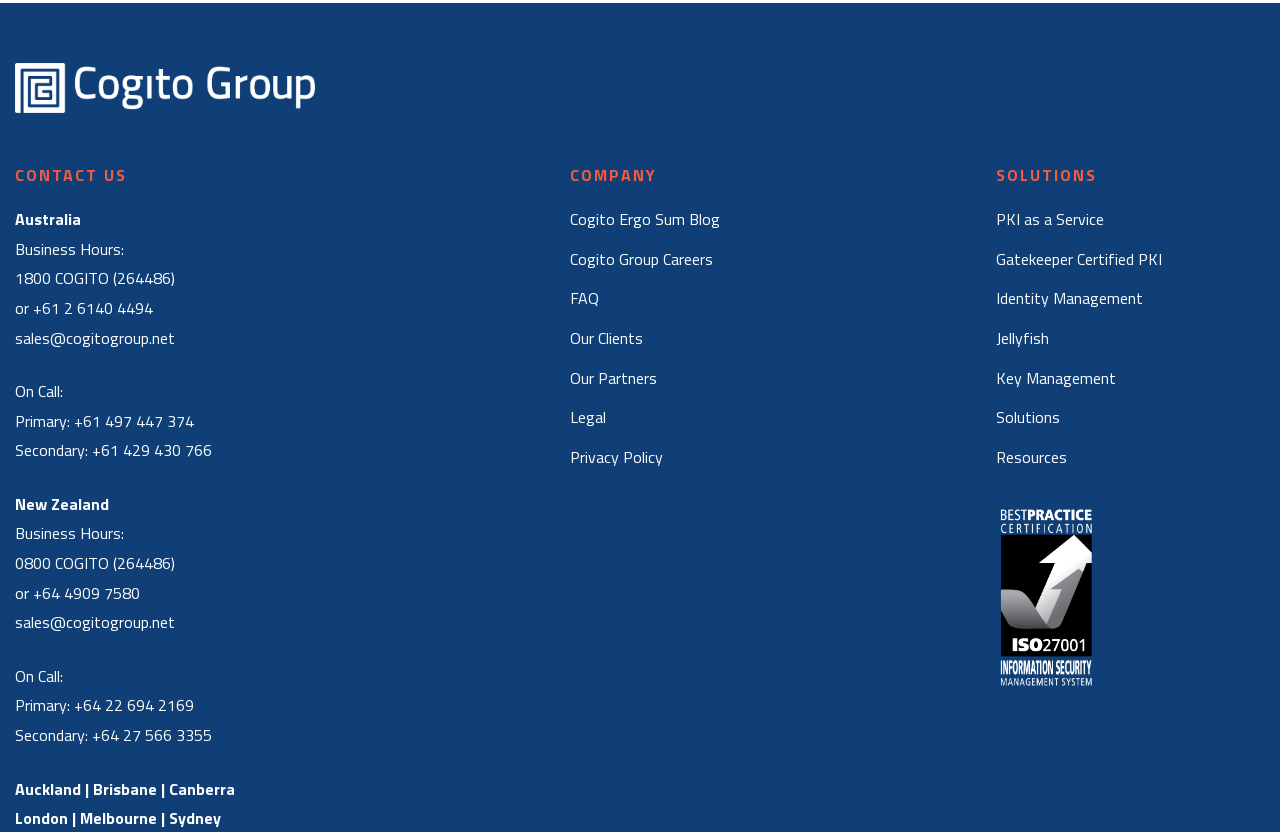Please predict the bounding box coordinates of the element's region where a click is necessary to complete the following instruction: "View 'CONTACT US' information". The coordinates should be represented by four float numbers between 0 and 1, i.e., [left, top, right, bottom].

[0.012, 0.196, 0.422, 0.225]